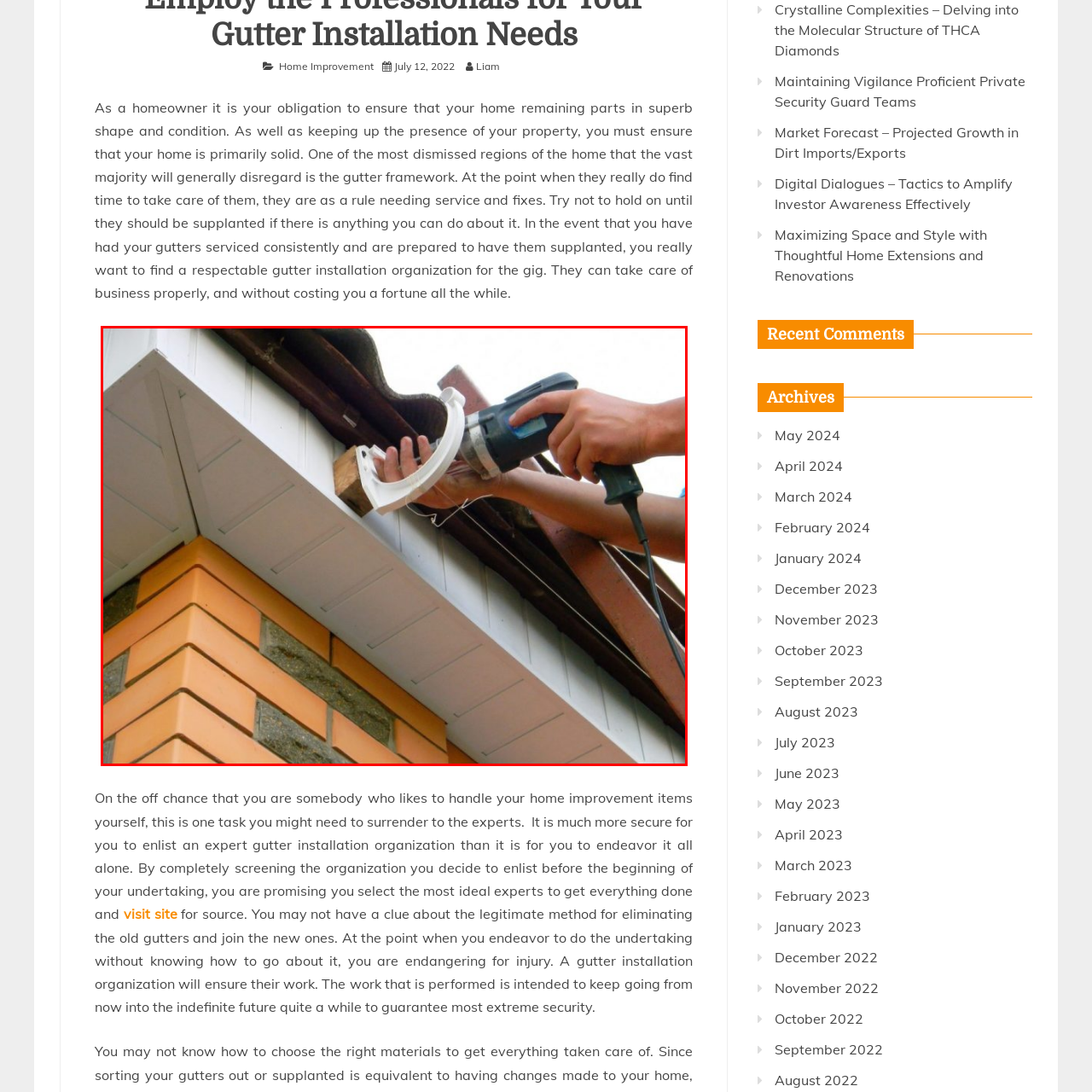What architectural styles are combined on the house?
Pay attention to the section of the image highlighted by the red bounding box and provide a comprehensive answer to the question.

The house in the image features a combination of paneling and brickwork, showcasing a blend of architectural styles, as seen below the gutter section.